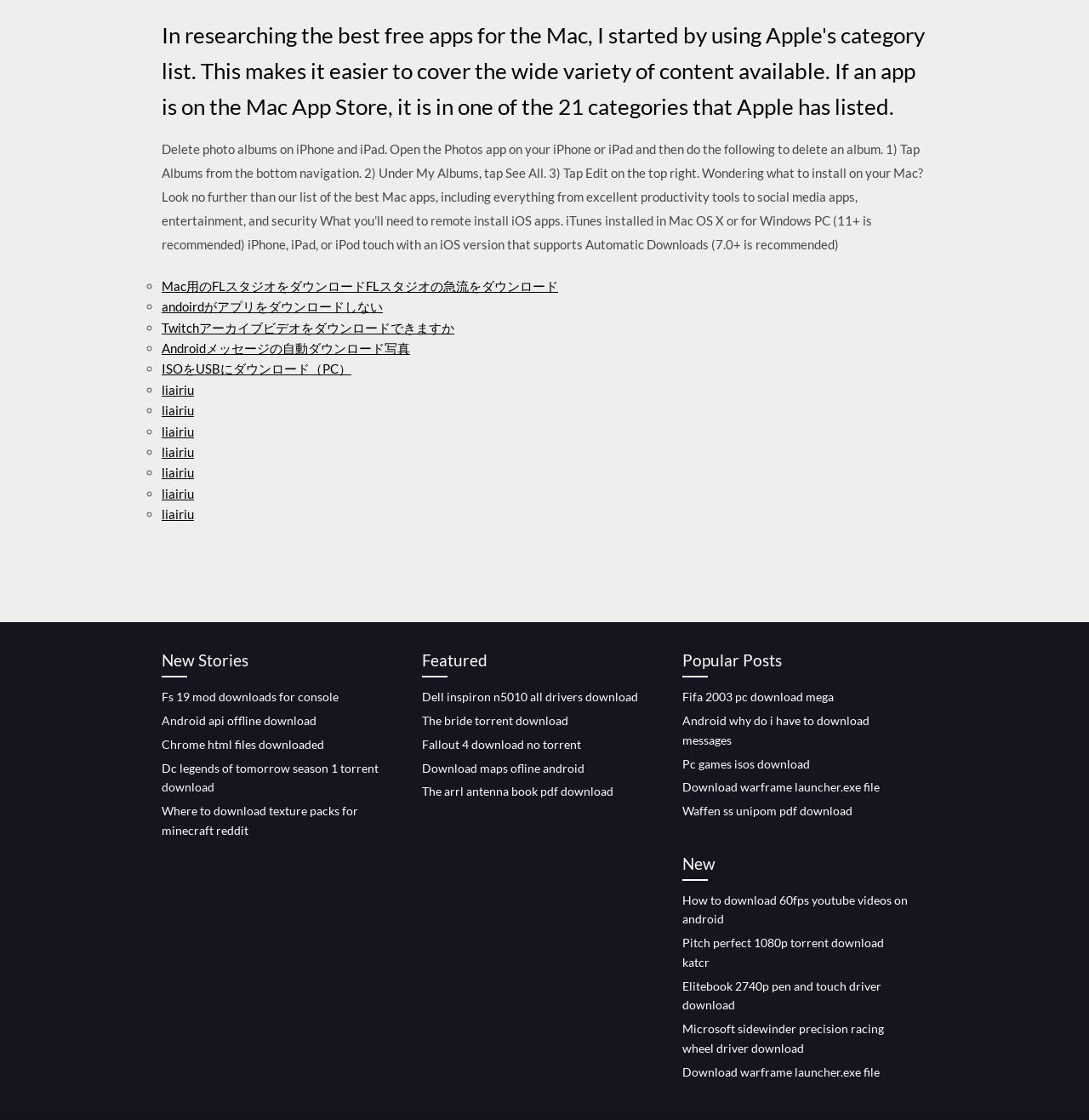Using the description: "Fifa 2003 pc download mega", identify the bounding box of the corresponding UI element in the screenshot.

[0.627, 0.616, 0.766, 0.629]